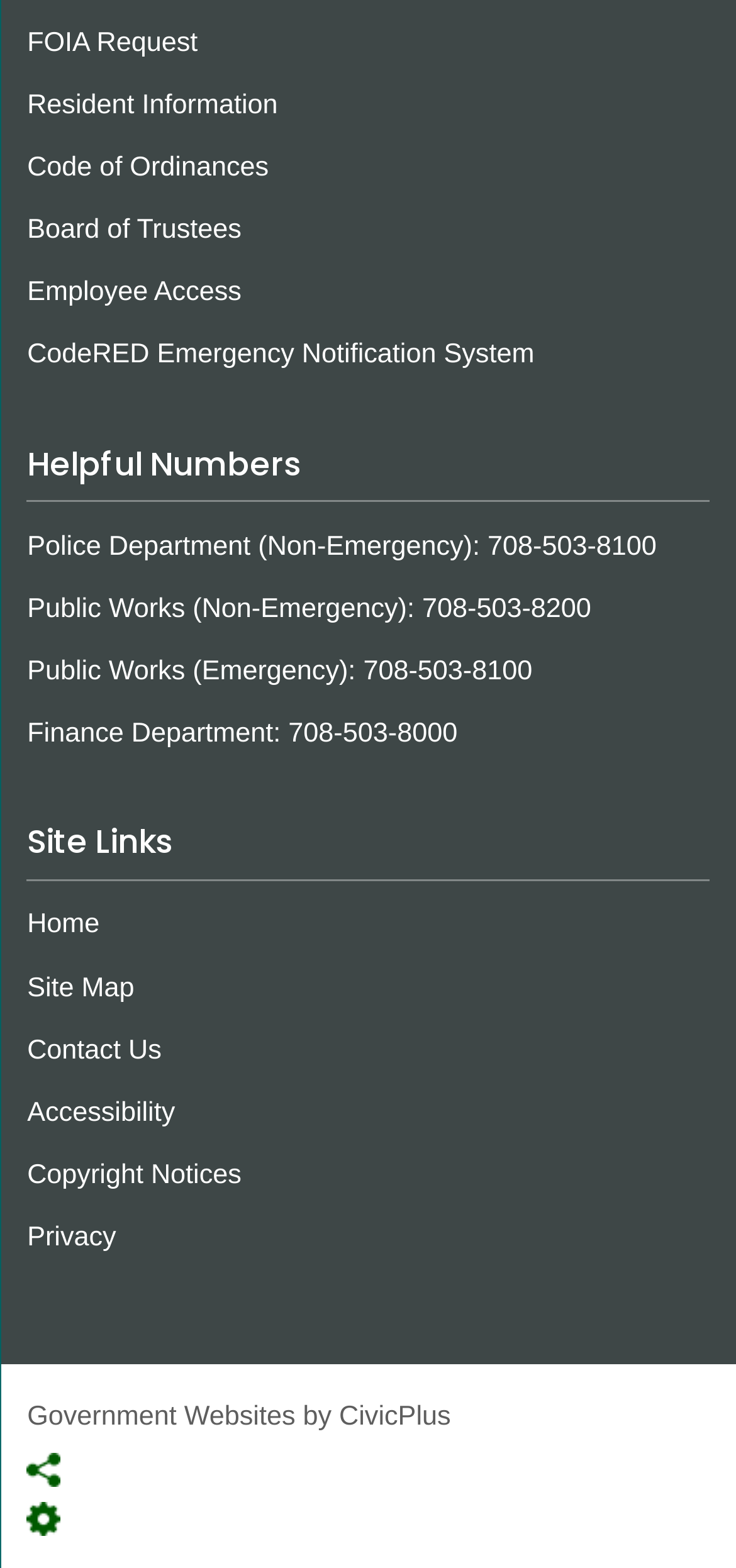Find the bounding box coordinates of the area that needs to be clicked in order to achieve the following instruction: "Access Site Tools". The coordinates should be specified as four float numbers between 0 and 1, i.e., [left, top, right, bottom].

[0.037, 0.952, 0.963, 0.983]